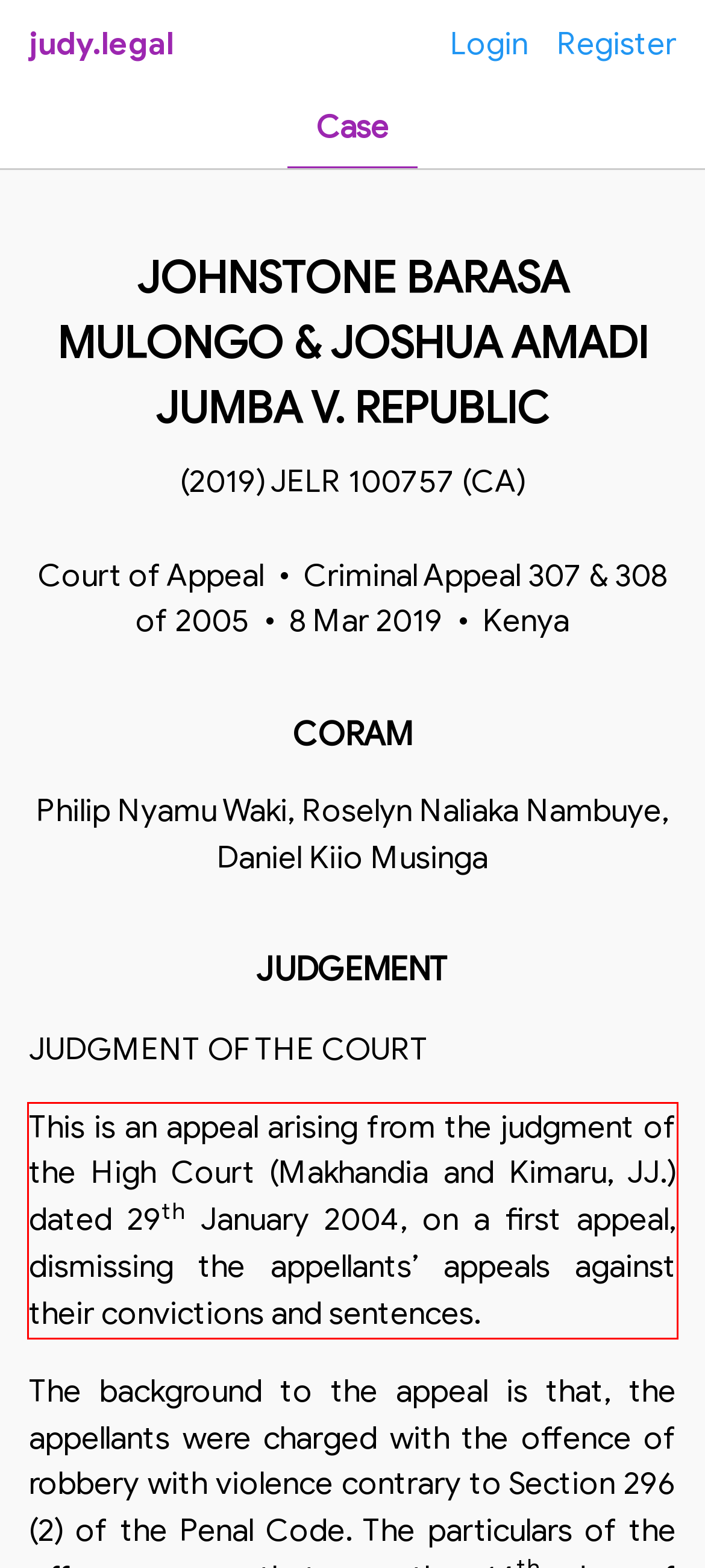Please extract the text content within the red bounding box on the webpage screenshot using OCR.

This is an appeal arising from the judgment of the High Court (Makhandia and Kimaru, JJ.) dated 29th January 2004, on a first appeal, dismissing the appellants’ appeals against their convictions and sentences.